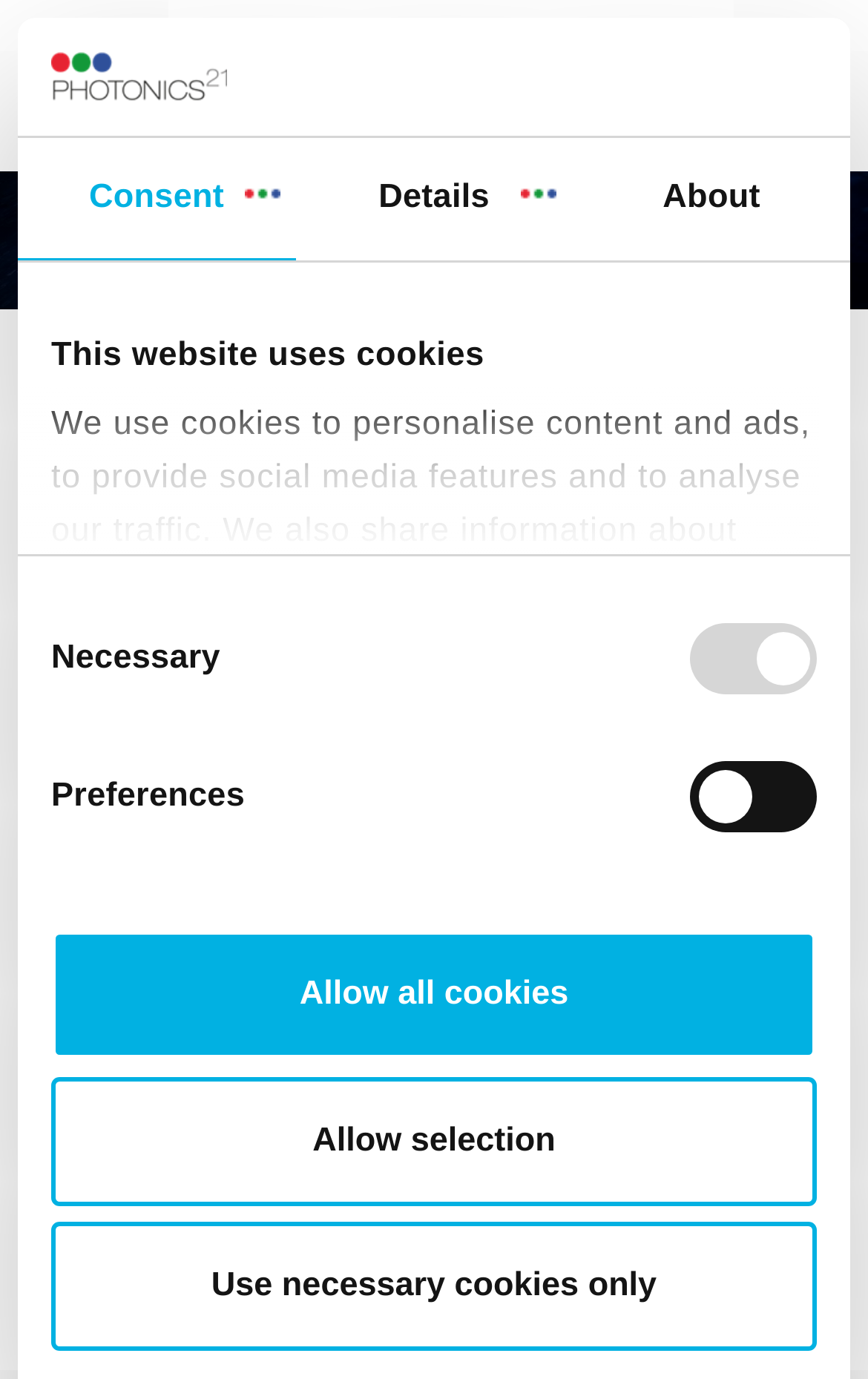Look at the image and answer the question in detail:
What is the technology used for photonic integration in POETICS?

The webpage mentions that POETICS is relying on a photonic integration technology based on a silicon nitride platform, so the technology used for photonic integration is silicon nitride platform.